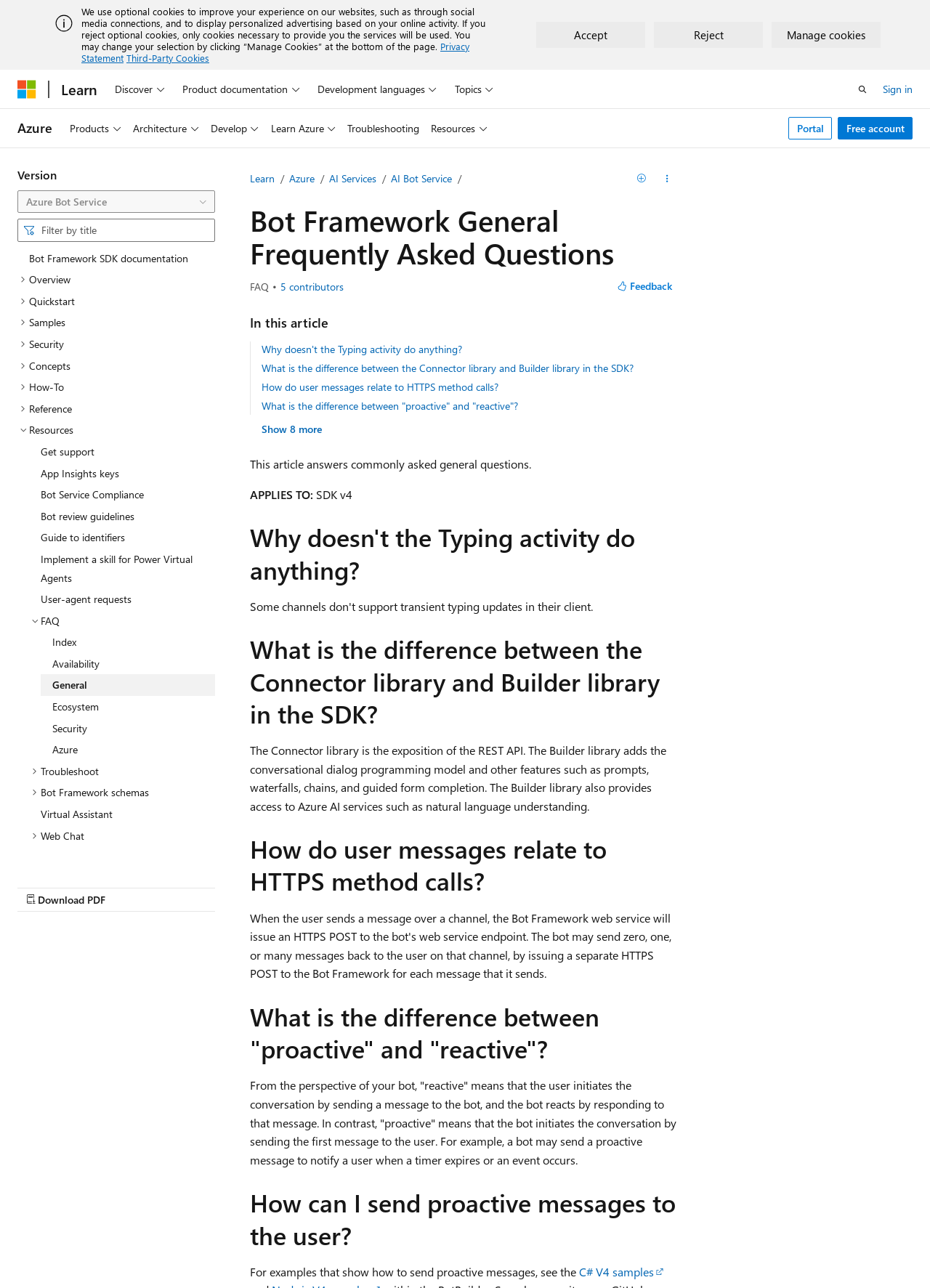What is the type of content being presented on this webpage?
Please provide a single word or phrase as the answer based on the screenshot.

FAQ